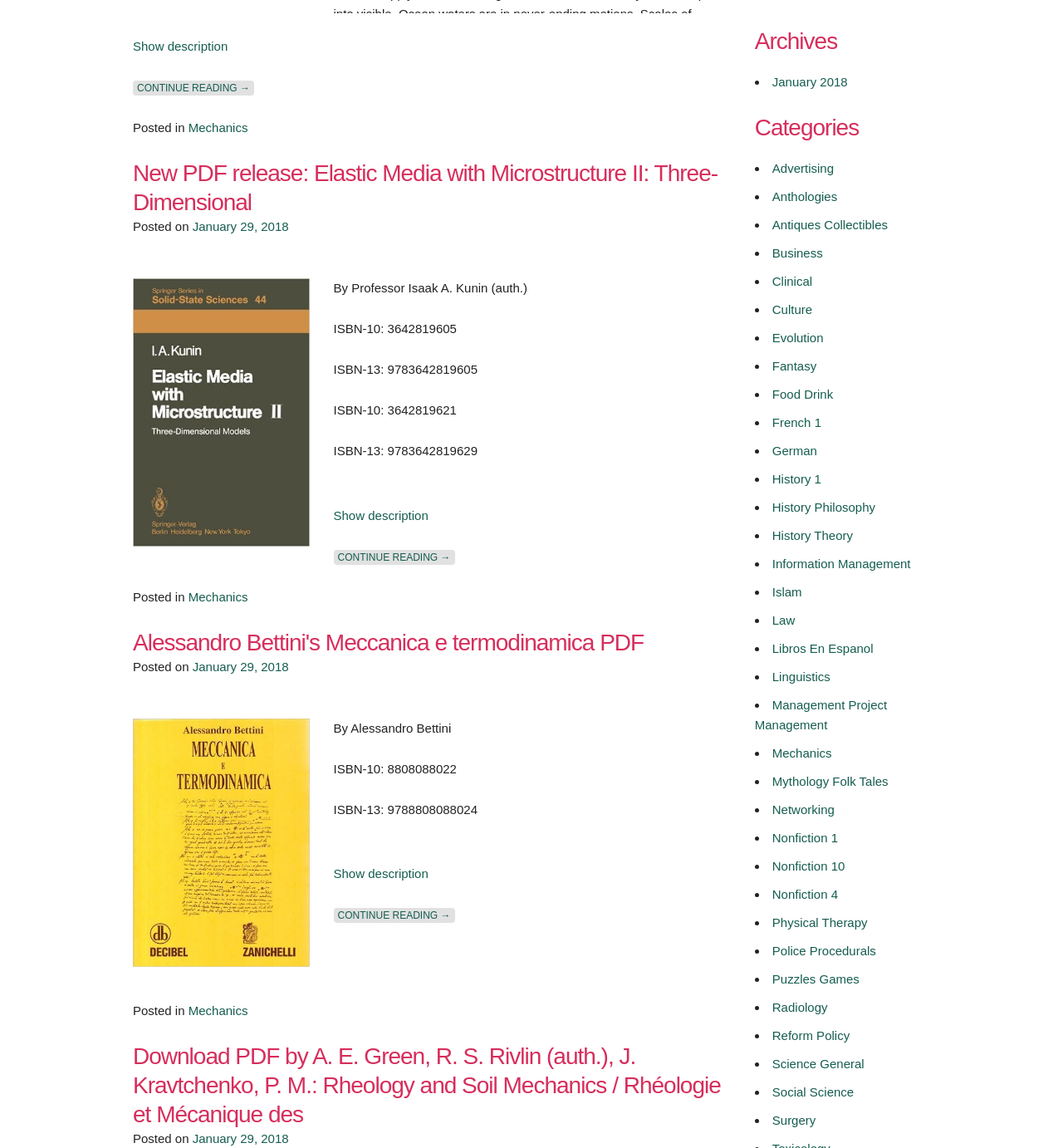Locate the bounding box of the UI element described by: "Sign in" in the given webpage screenshot.

None